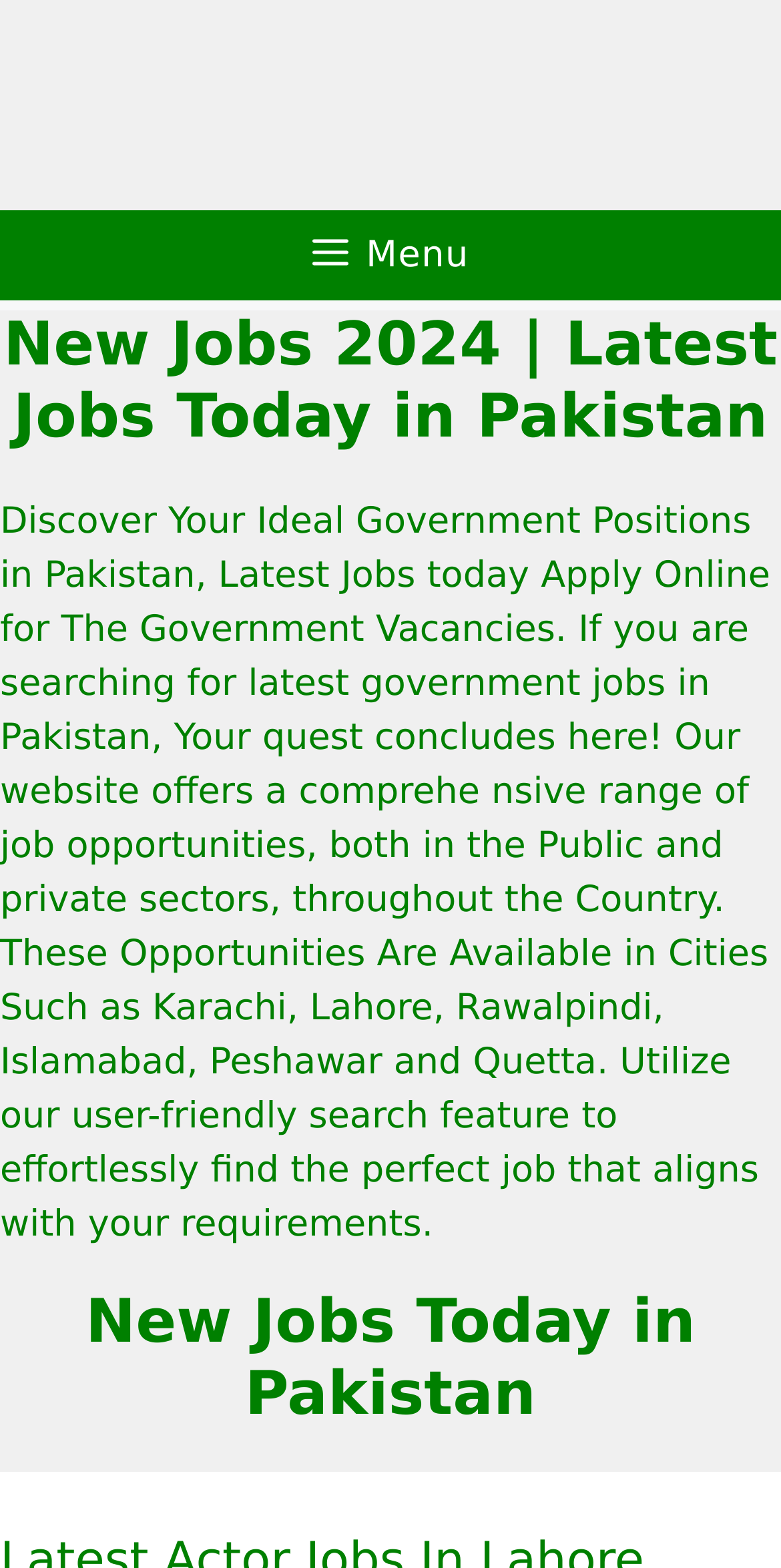What is the tone of the webpage content?
Please provide a comprehensive answer based on the visual information in the image.

The tone of the webpage content appears to be informative, as it provides detailed information about the types of job opportunities available, the cities where they are located, and the features of the website. The language used is formal and objective, suggesting that the purpose of the webpage is to educate users about the website's services rather than to persuade or entertain them.